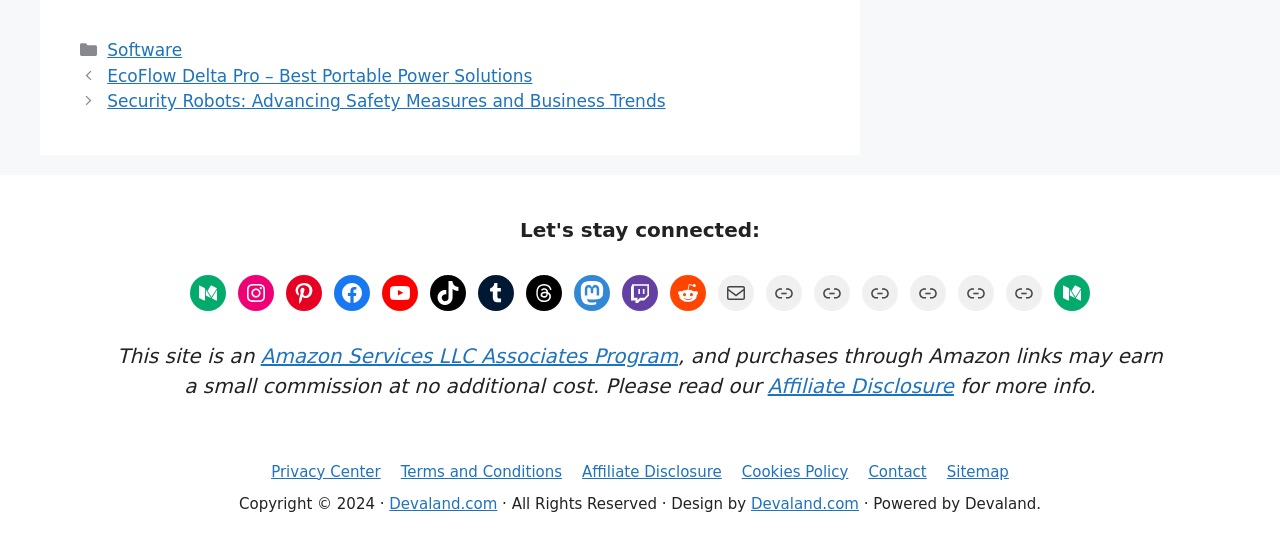Identify the bounding box coordinates of the area that should be clicked in order to complete the given instruction: "Read the Affiliate Disclosure". The bounding box coordinates should be four float numbers between 0 and 1, i.e., [left, top, right, bottom].

[0.6, 0.697, 0.745, 0.742]